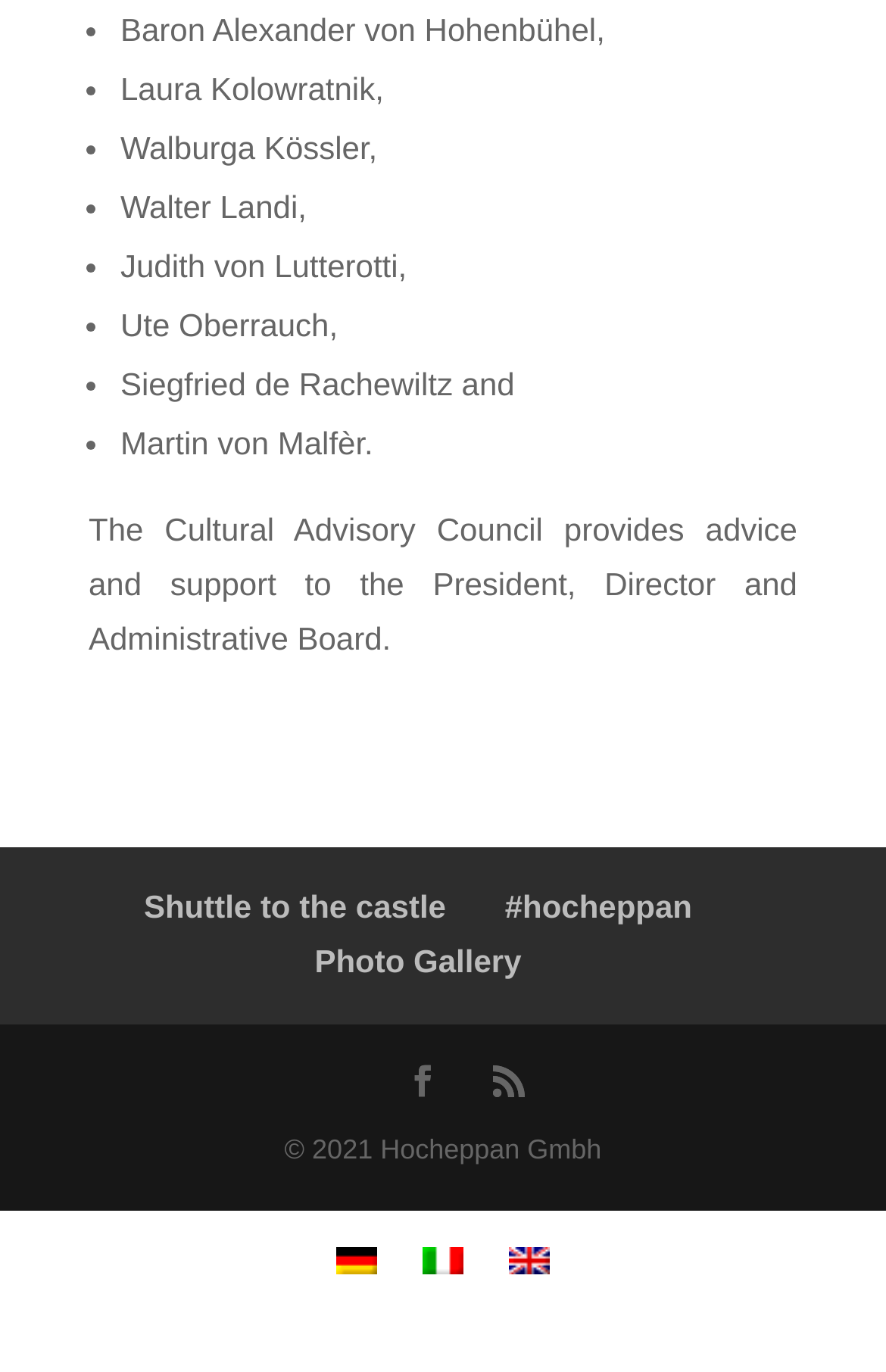Please locate the clickable area by providing the bounding box coordinates to follow this instruction: "Go to '#hocheppan'".

[0.57, 0.648, 0.781, 0.674]